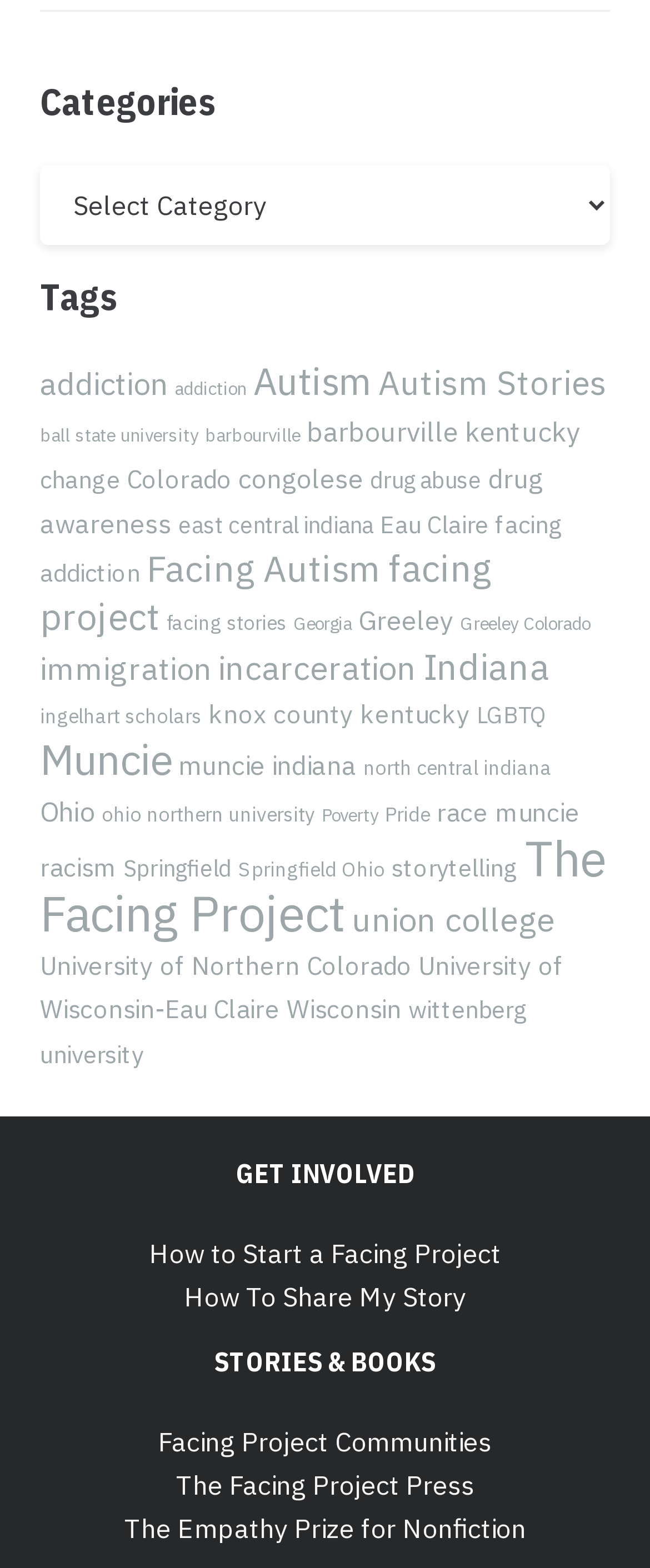Find the bounding box coordinates of the element to click in order to complete the given instruction: "Get involved by starting a Facing Project."

[0.229, 0.788, 0.771, 0.81]